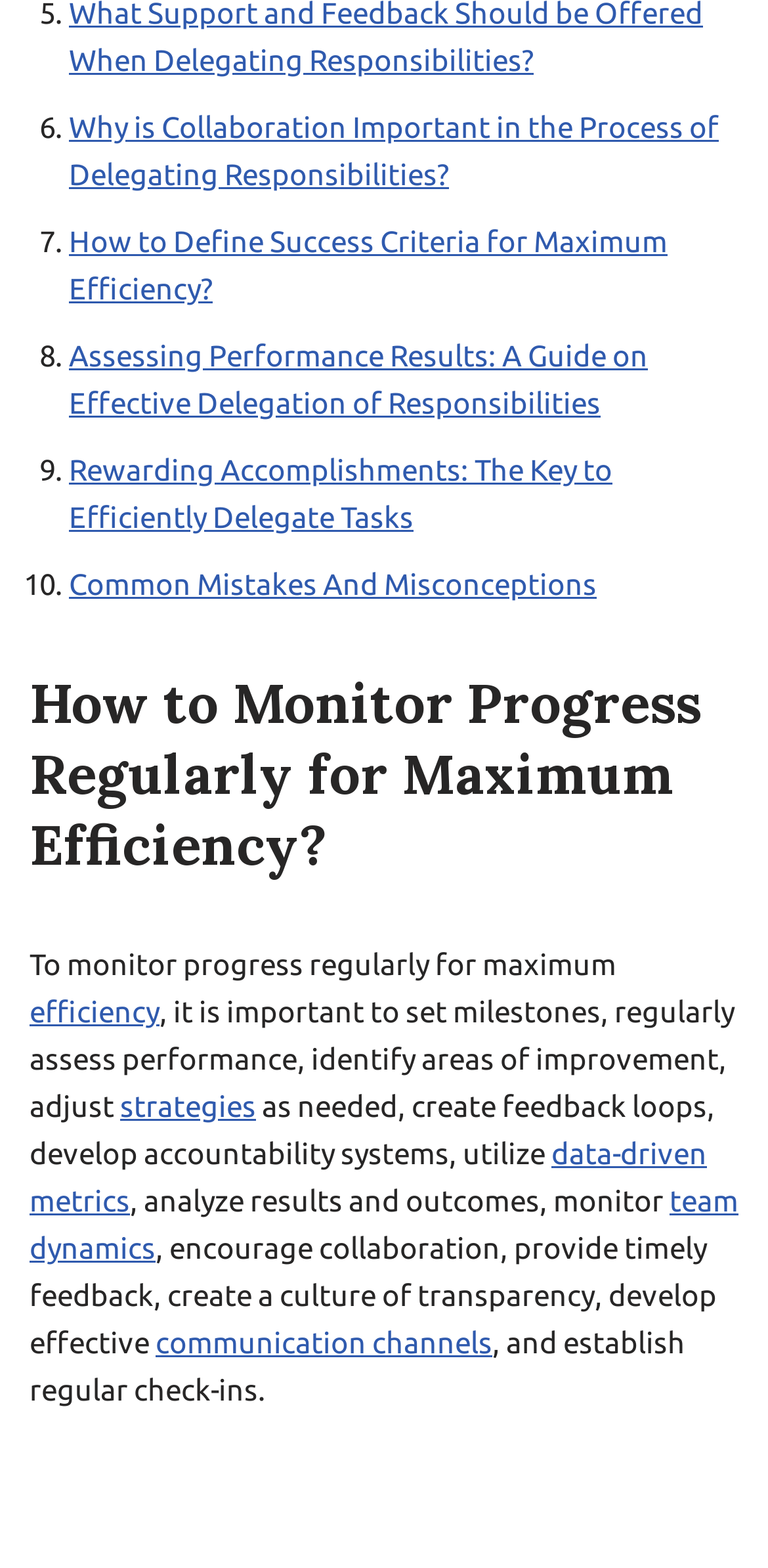Could you highlight the region that needs to be clicked to execute the instruction: "Follow the link 'efficiency'"?

[0.038, 0.634, 0.208, 0.656]